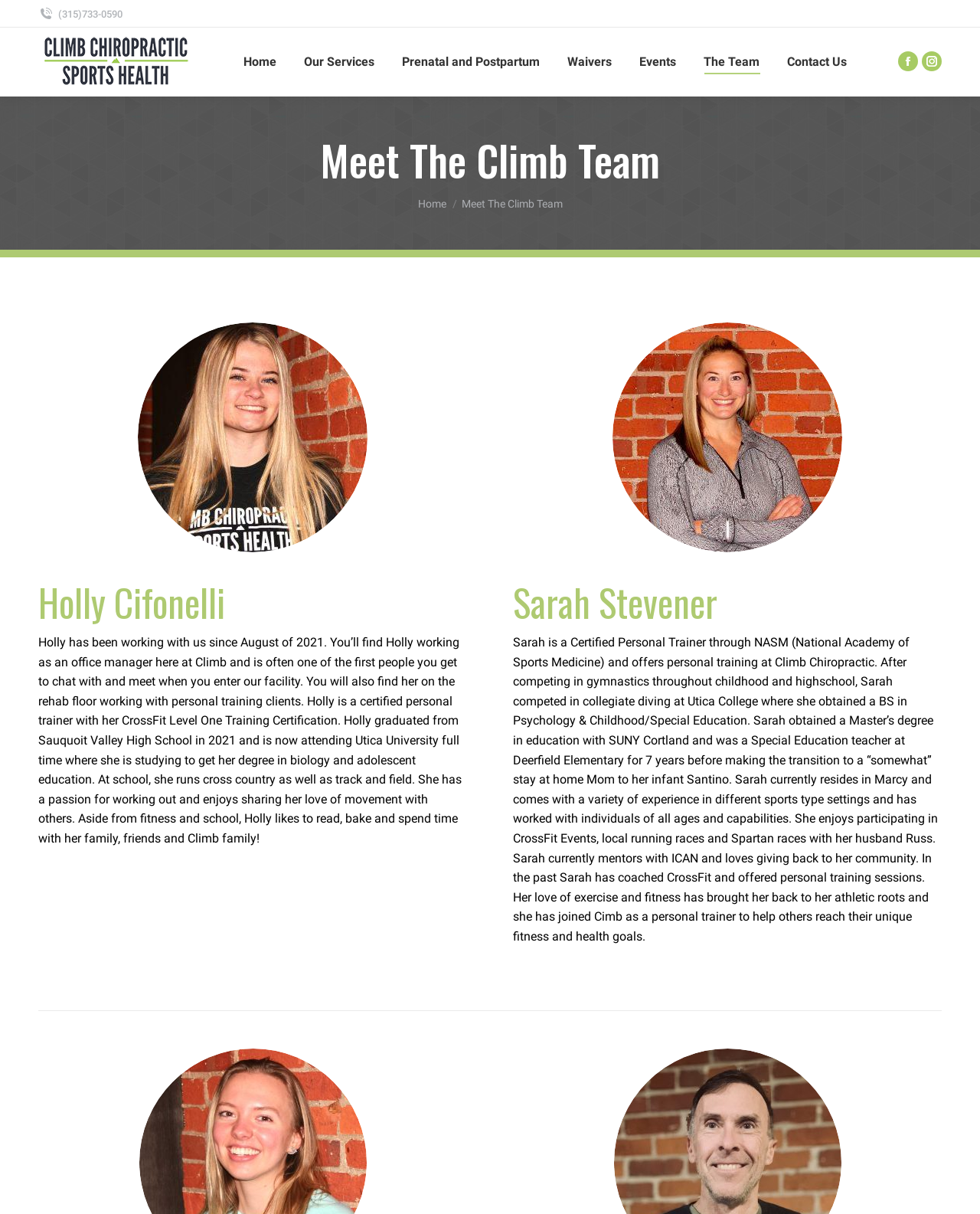Please find the bounding box coordinates of the element that needs to be clicked to perform the following instruction: "Call the phone number". The bounding box coordinates should be four float numbers between 0 and 1, represented as [left, top, right, bottom].

[0.059, 0.007, 0.125, 0.016]